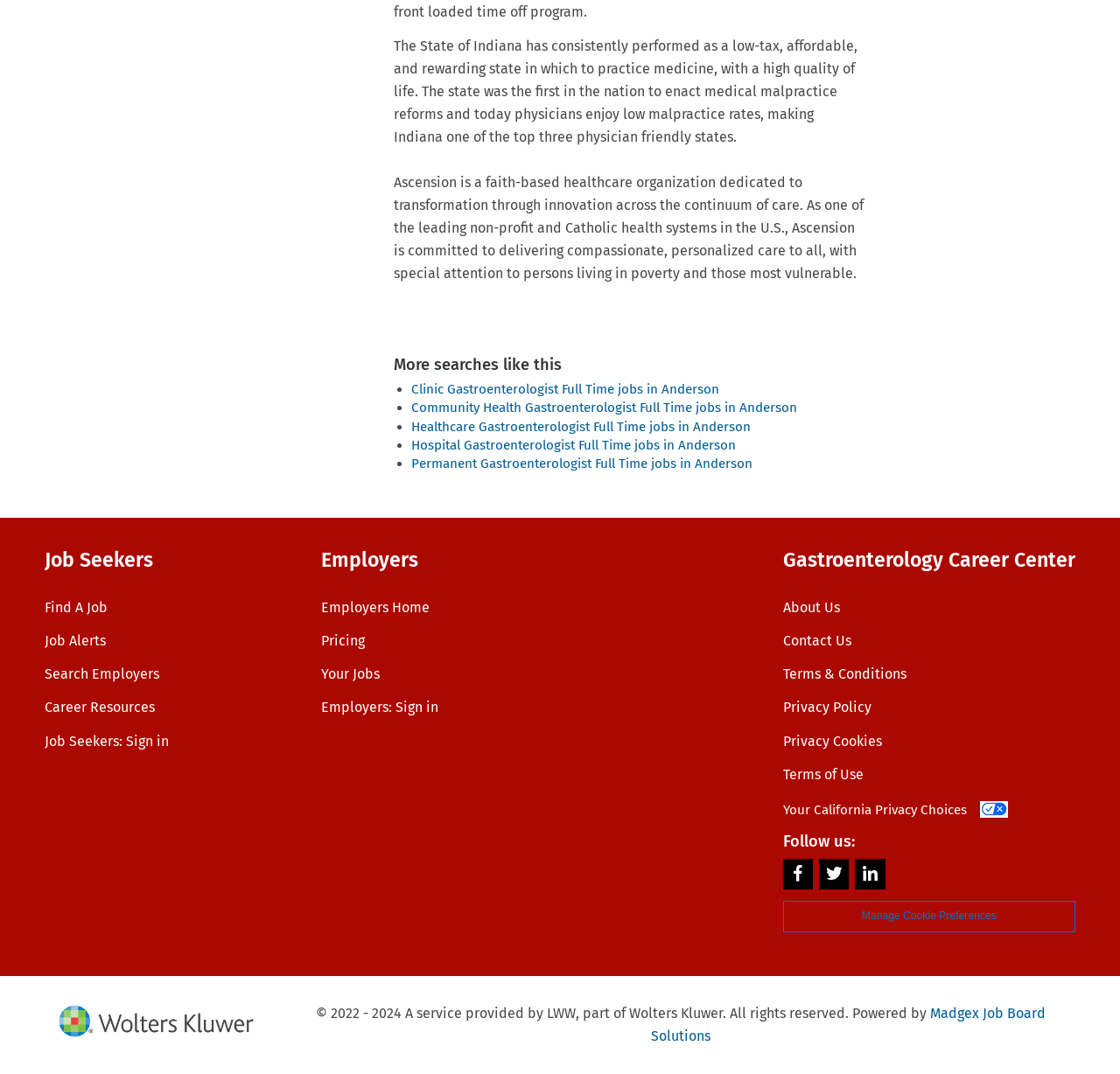Locate the bounding box coordinates of the clickable area to execute the instruction: "Learn more about the Gastroenterology Career Center". Provide the coordinates as four float numbers between 0 and 1, represented as [left, top, right, bottom].

[0.699, 0.557, 0.75, 0.573]